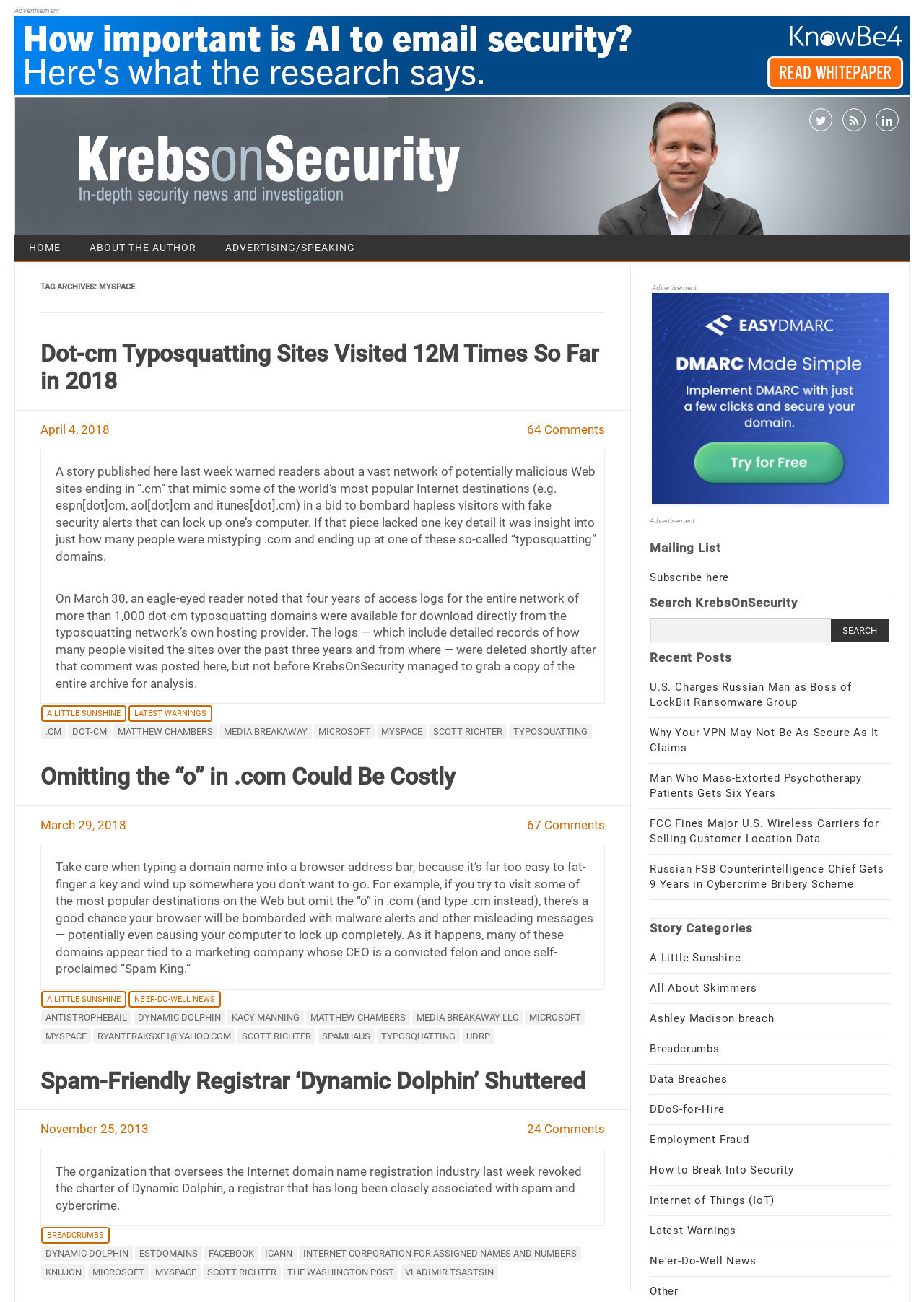Pinpoint the bounding box coordinates of the clickable area needed to execute the instruction: "Click the 'ABOUT THE AUTHOR' link". The coordinates should be specified as four float numbers between 0 and 1, i.e., [left, top, right, bottom].

[0.081, 0.181, 0.228, 0.2]